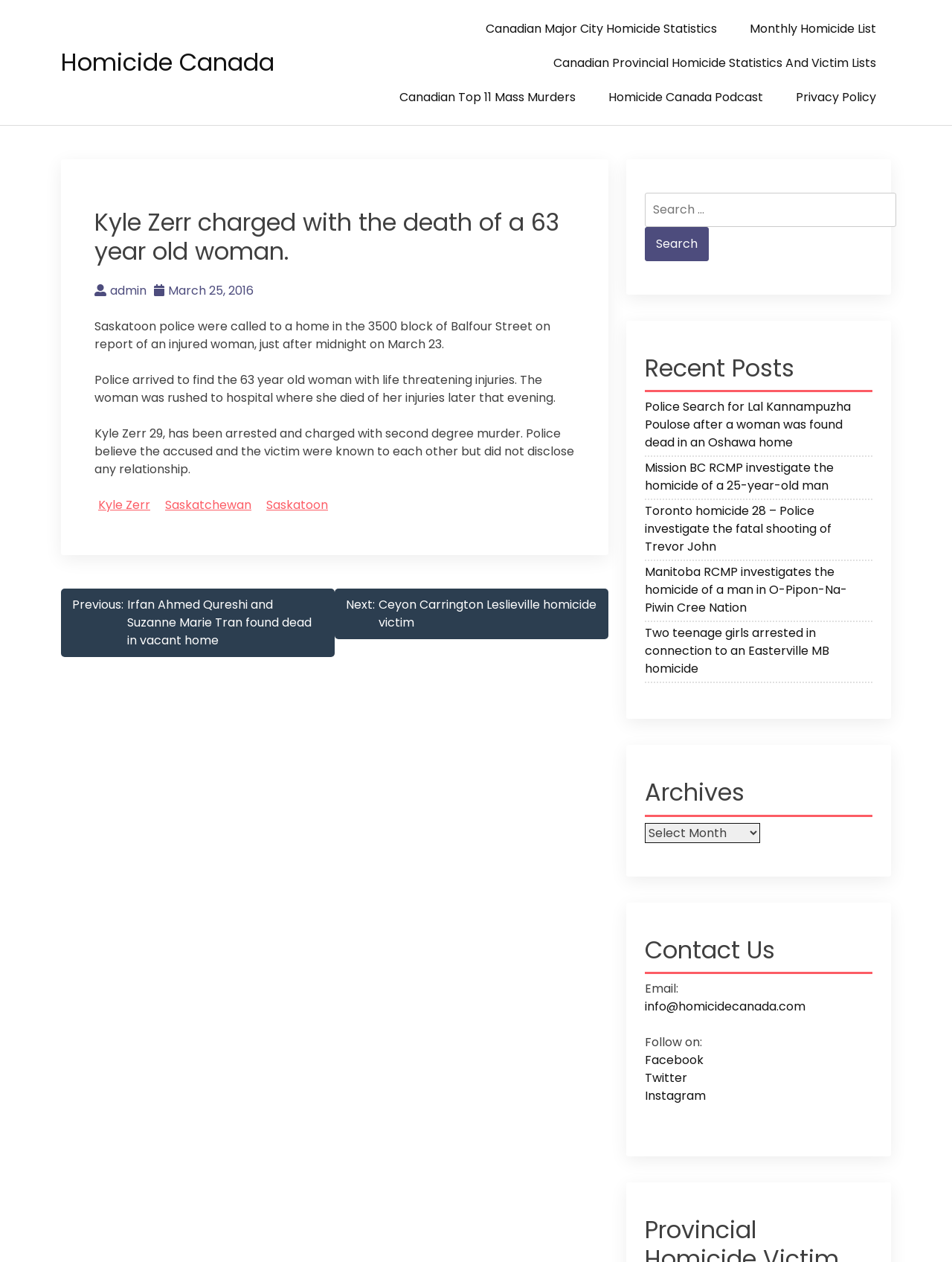Please reply to the following question using a single word or phrase: 
What is the name of the city where the incident occurred?

Saskatoon